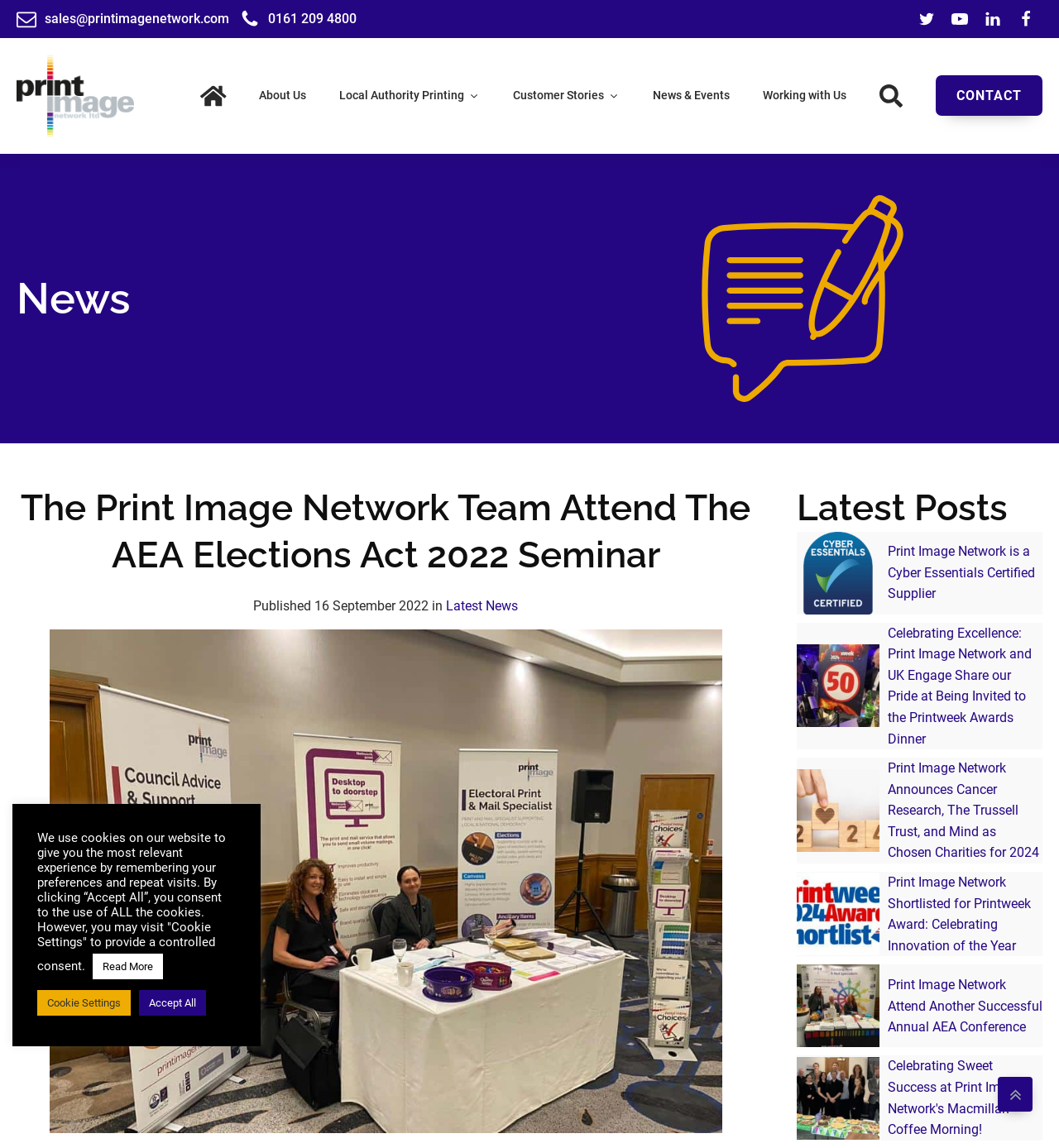What is the company name?
Please ensure your answer to the question is detailed and covers all necessary aspects.

The company name can be found in the title of the webpage, which is 'The Print Image Network team attend the AEA Elections Act 2022 Seminar - Print Image Network'.